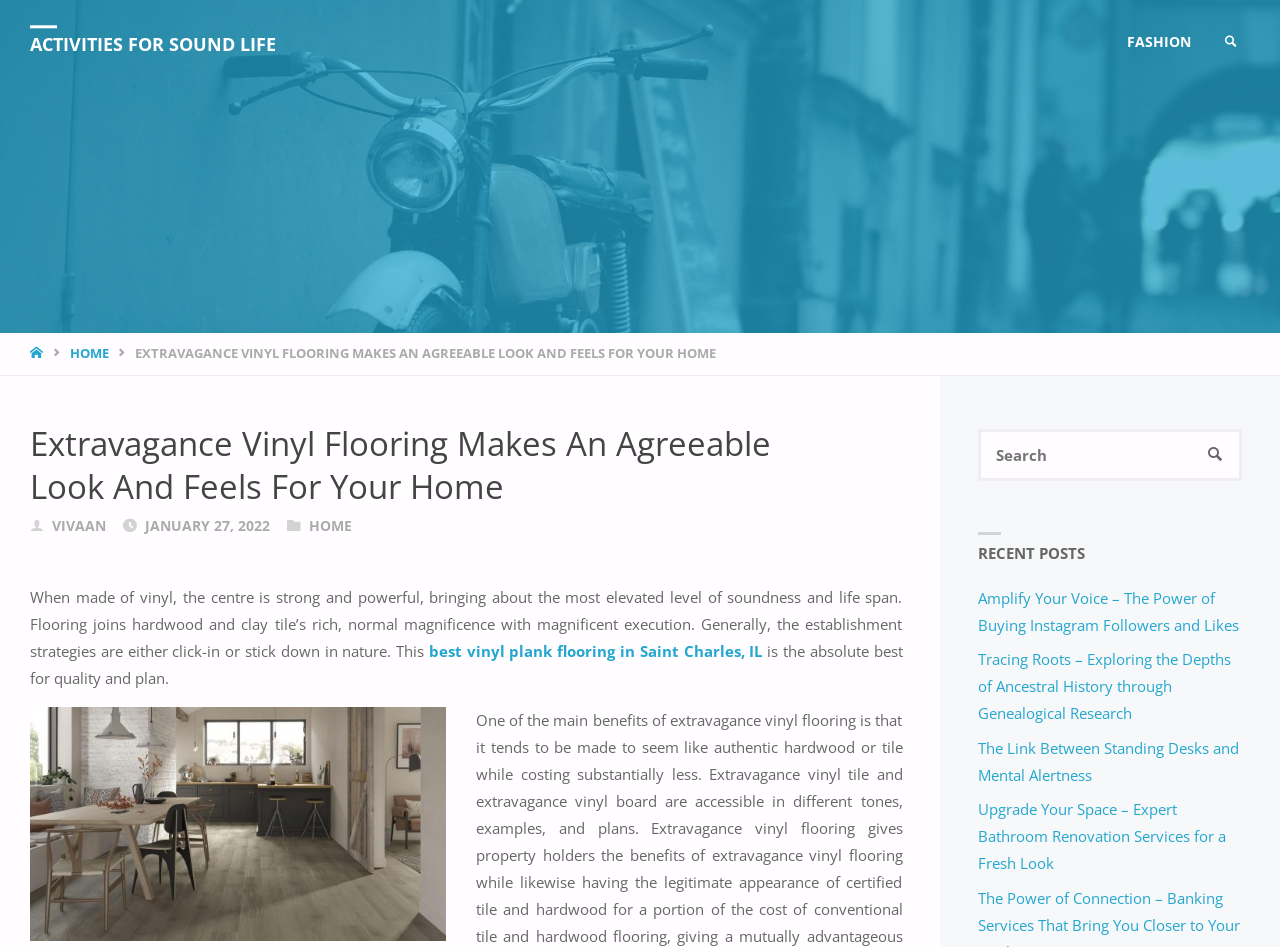Find the bounding box coordinates of the element to click in order to complete the given instruction: "Go to FASHION page."

[0.863, 0.0, 0.947, 0.09]